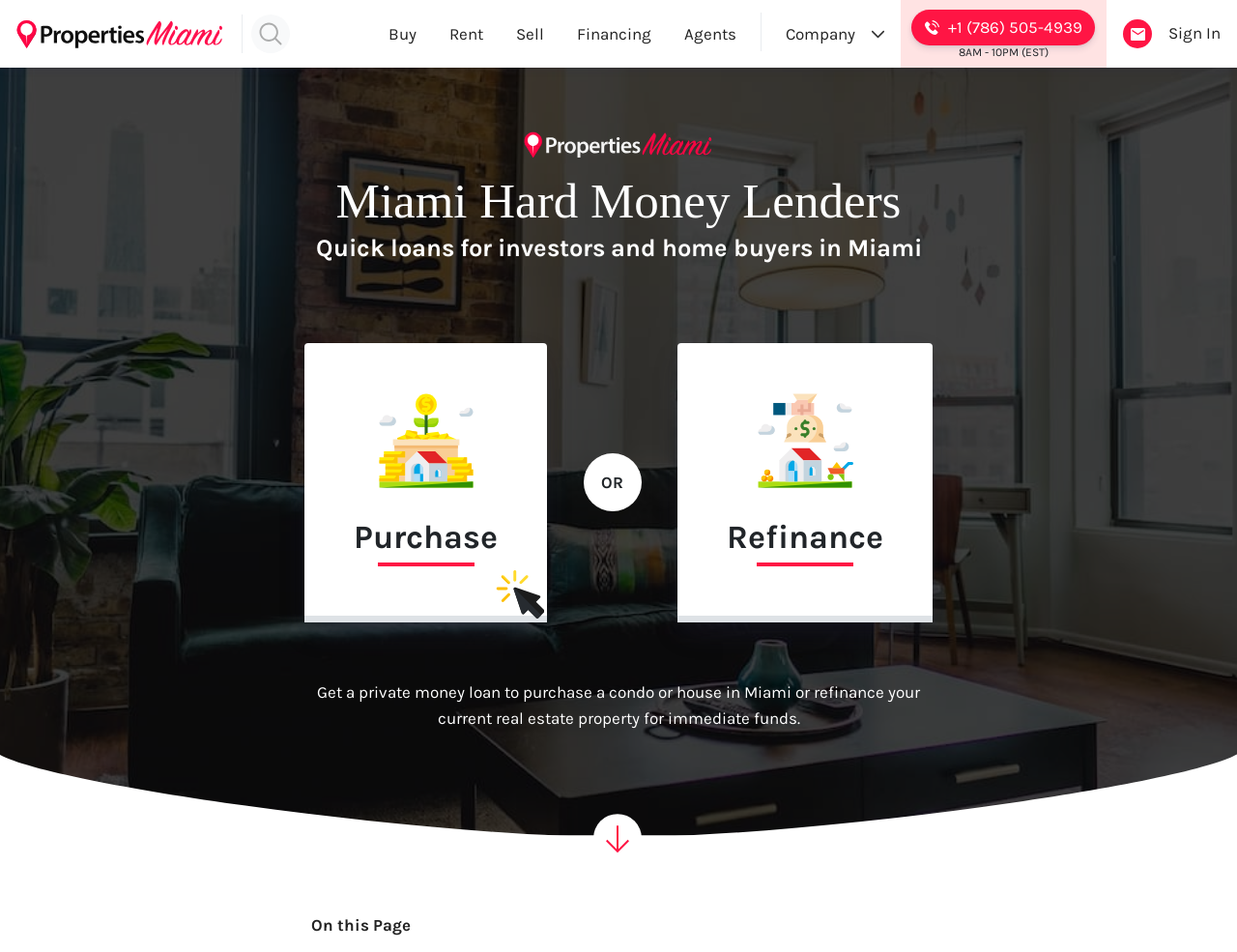Specify the bounding box coordinates of the area that needs to be clicked to achieve the following instruction: "Click Properties Miami link".

[0.013, 0.015, 0.196, 0.056]